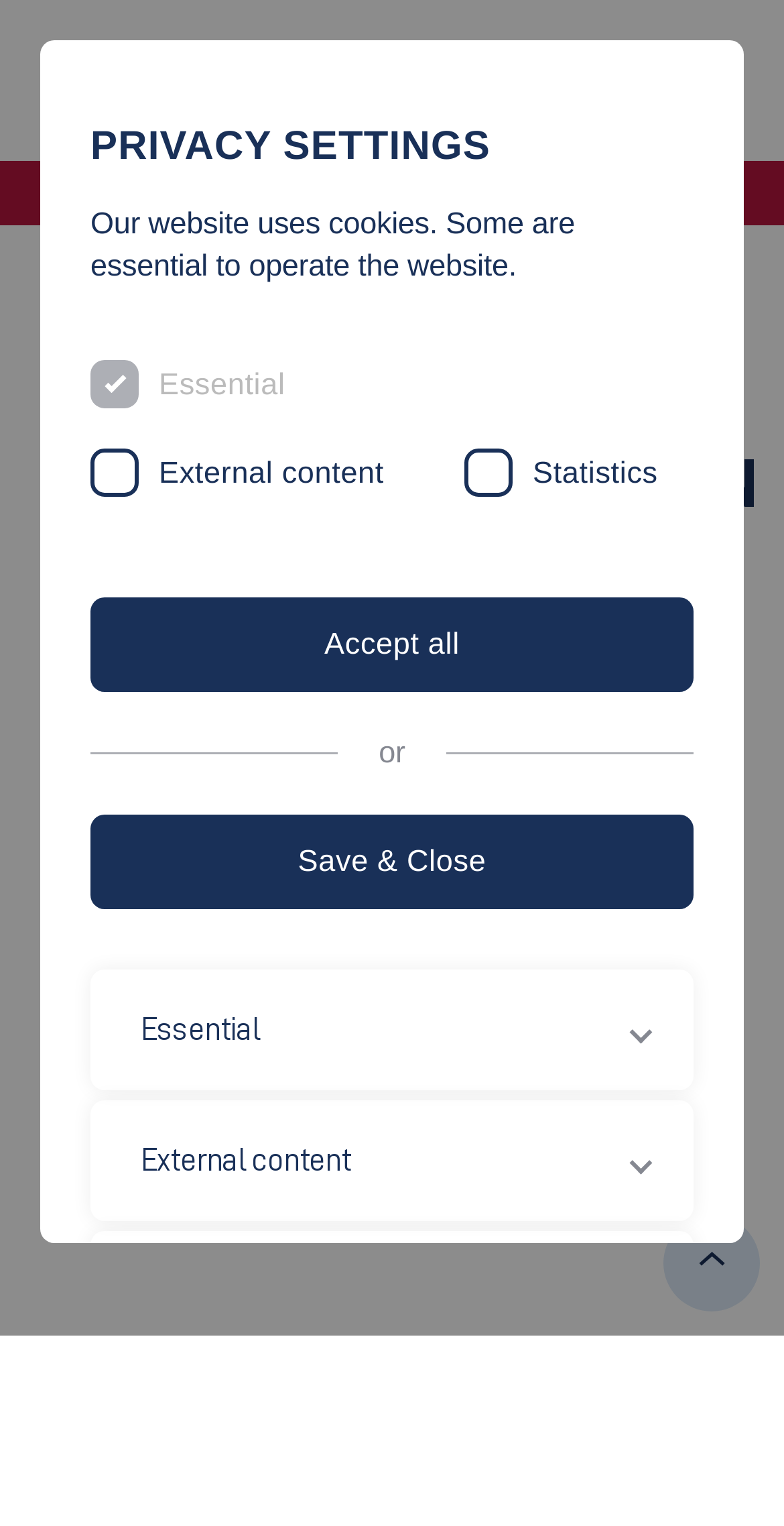Reply to the question with a single word or phrase:
How many types of cookies are used on the website?

Three